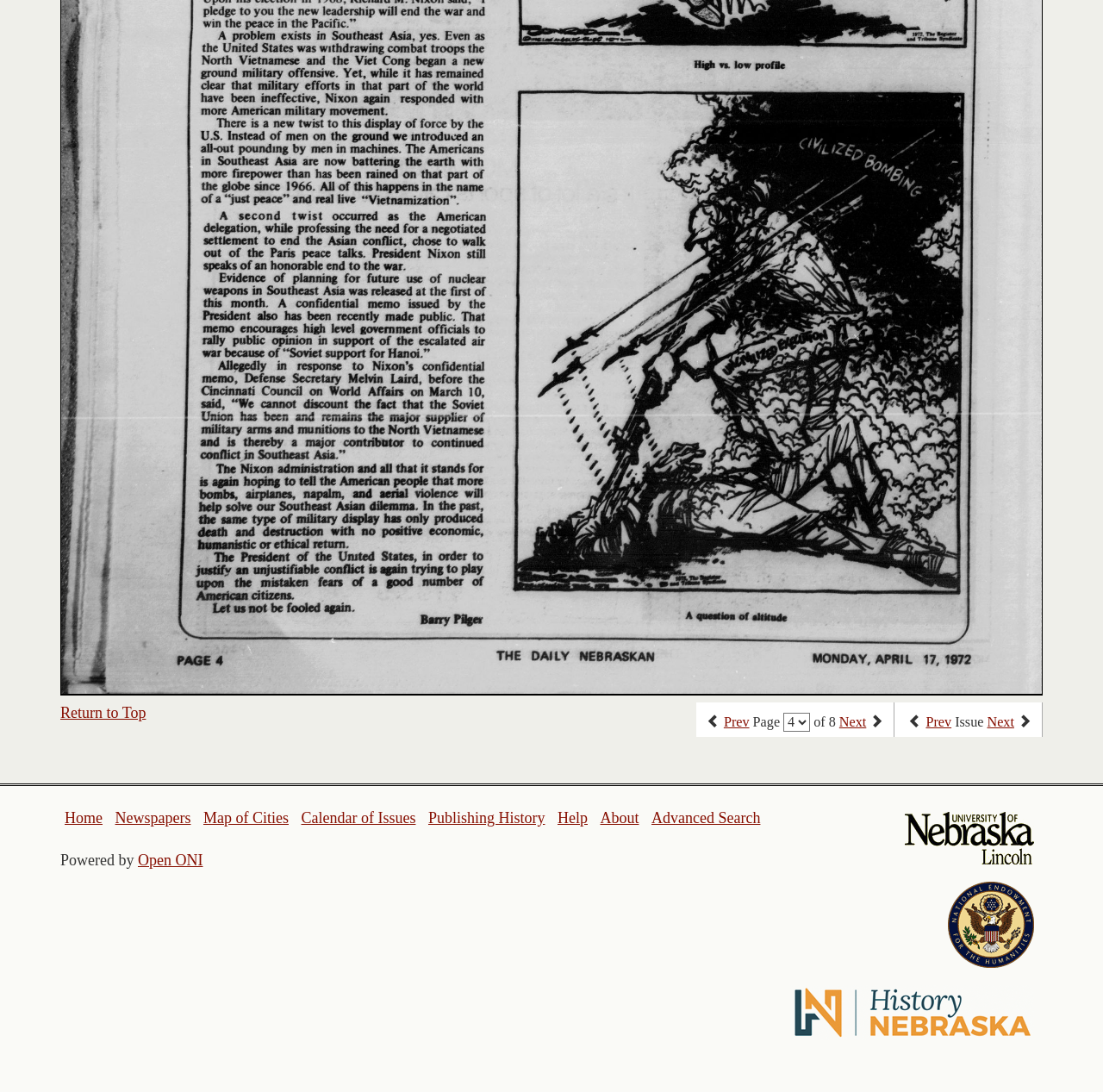Identify the bounding box coordinates of the region I need to click to complete this instruction: "go to next page".

[0.761, 0.654, 0.785, 0.668]